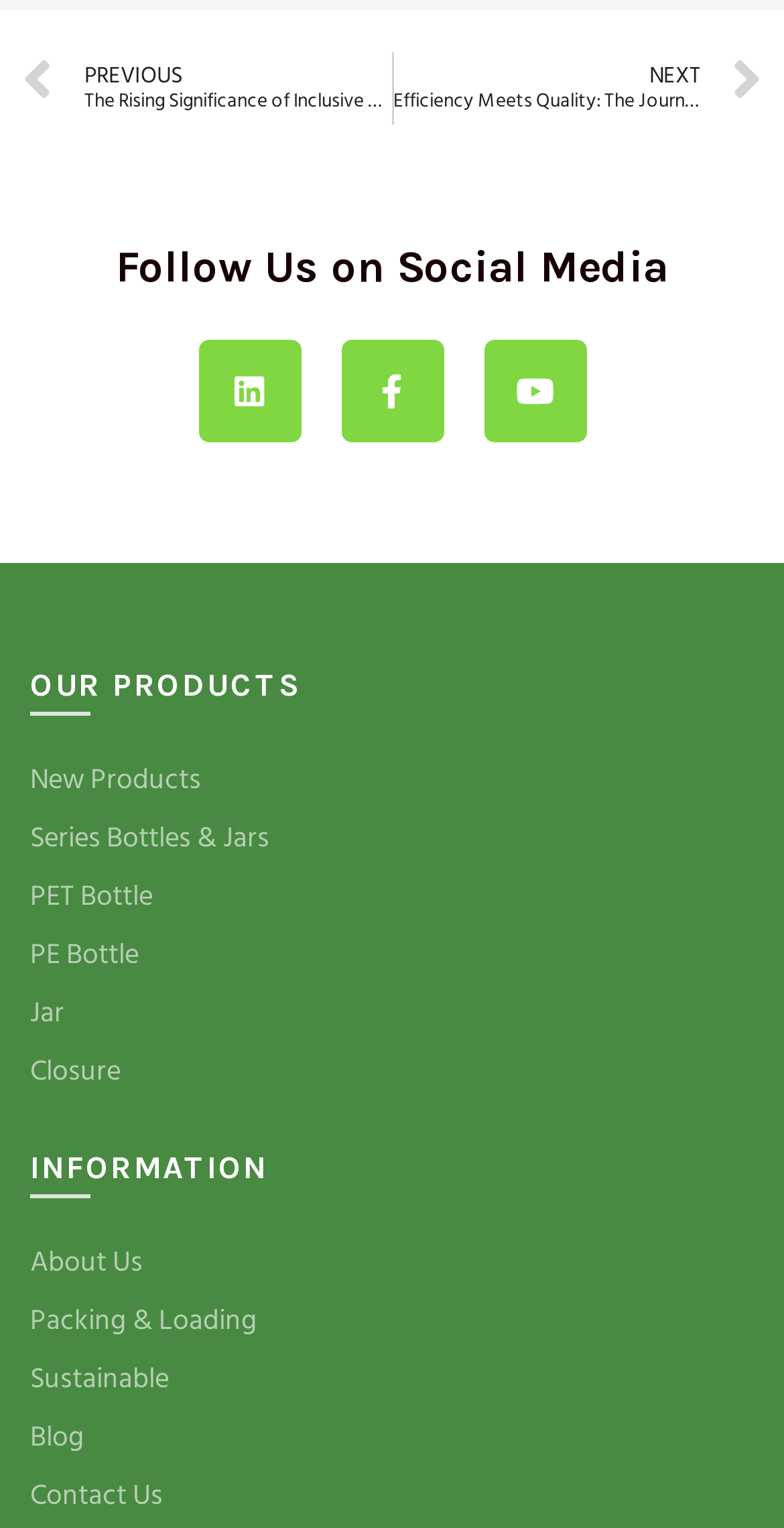Give a concise answer using only one word or phrase for this question:
How many navigation links are at the top?

2